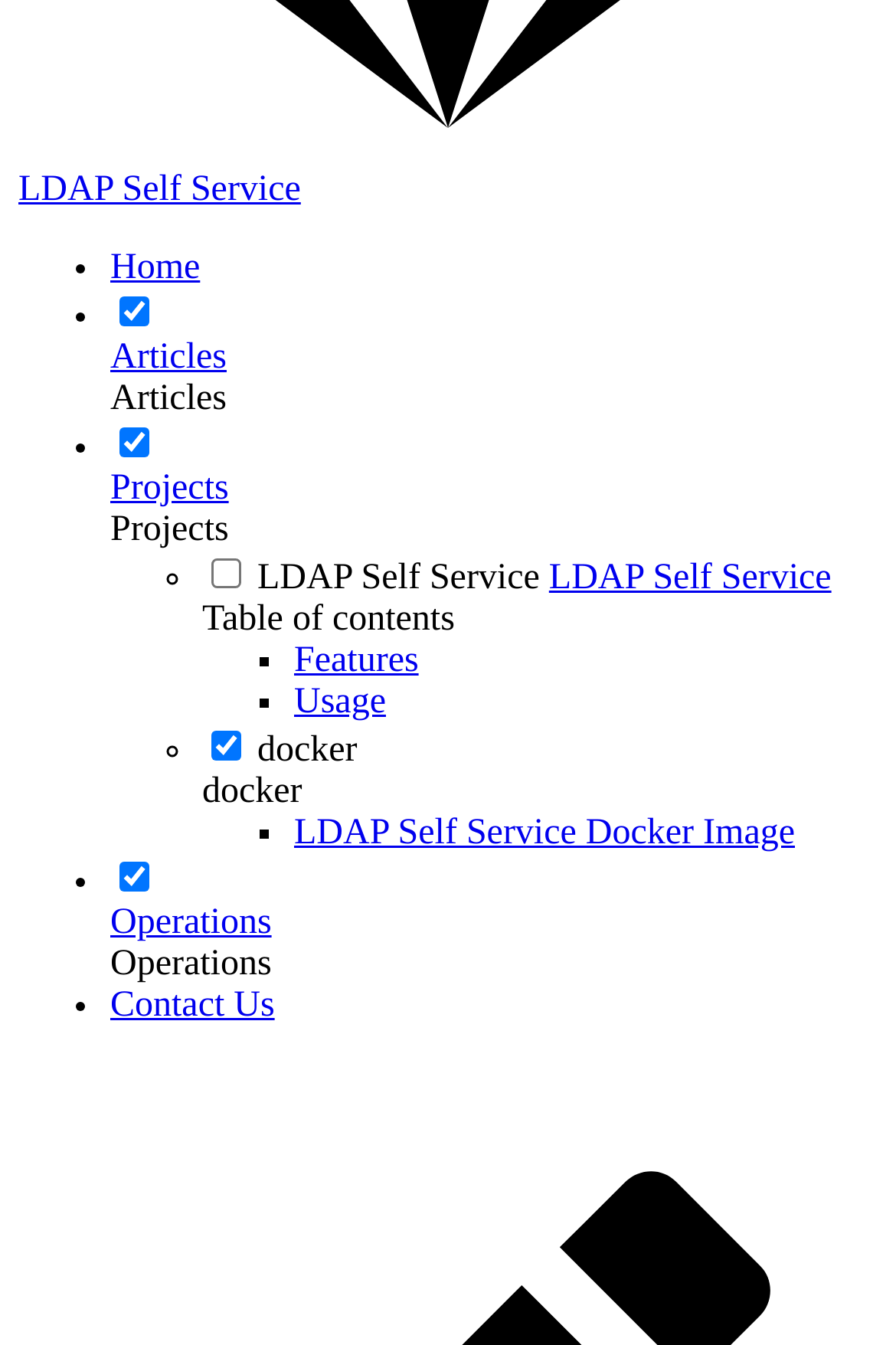Answer the following query with a single word or phrase:
How many navigation items are there?

4